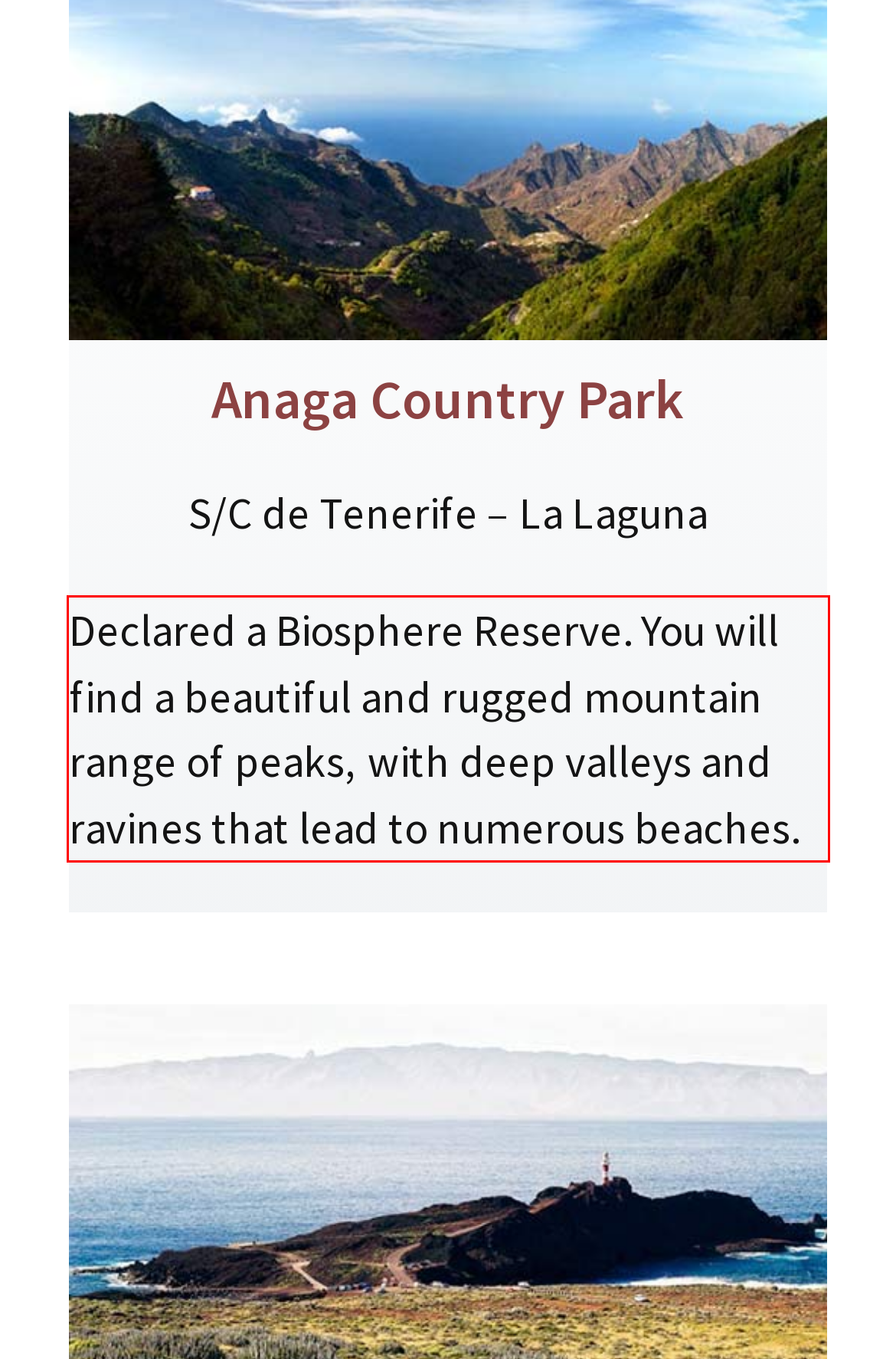Given a screenshot of a webpage with a red bounding box, please identify and retrieve the text inside the red rectangle.

Declared a Biosphere Reserve. You will find a beautiful and rugged mountain range of peaks, with deep valleys and ravines that lead to numerous beaches.